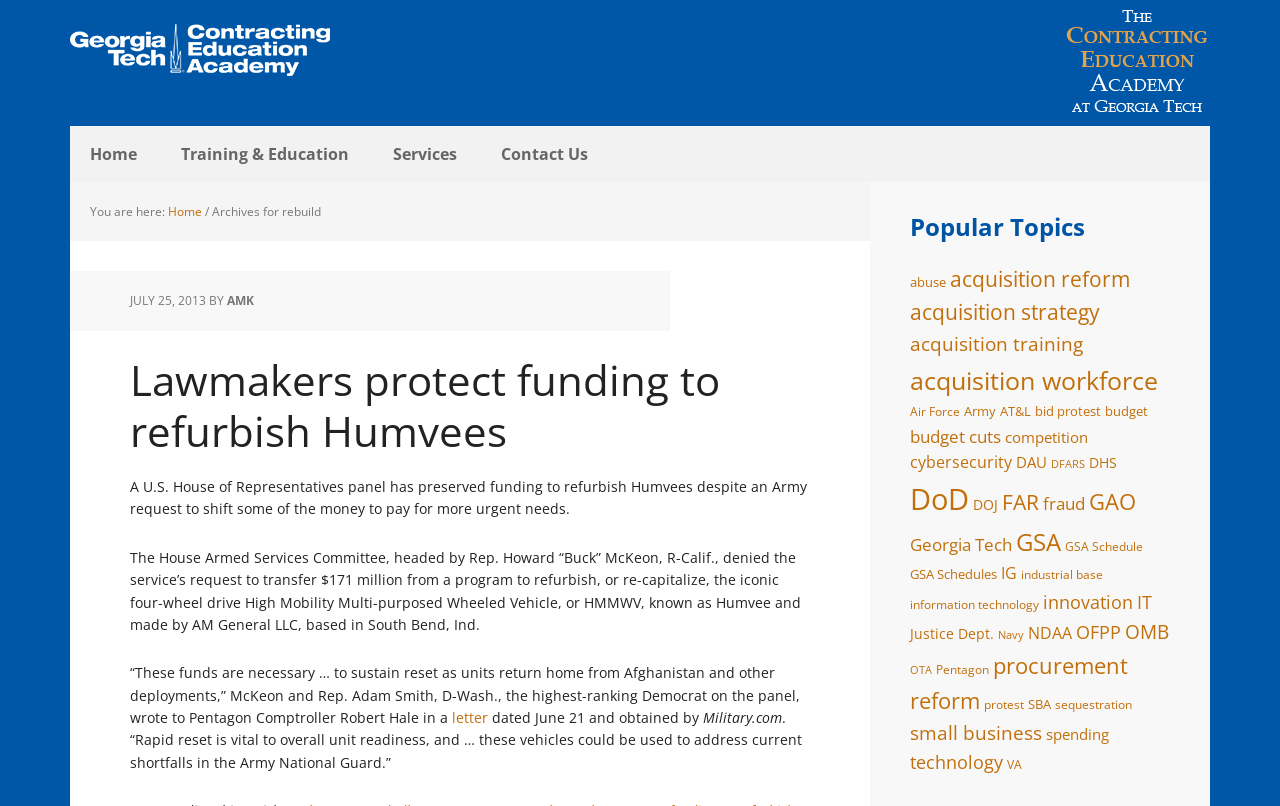Answer the question with a brief word or phrase:
How many popular topics are listed?

28